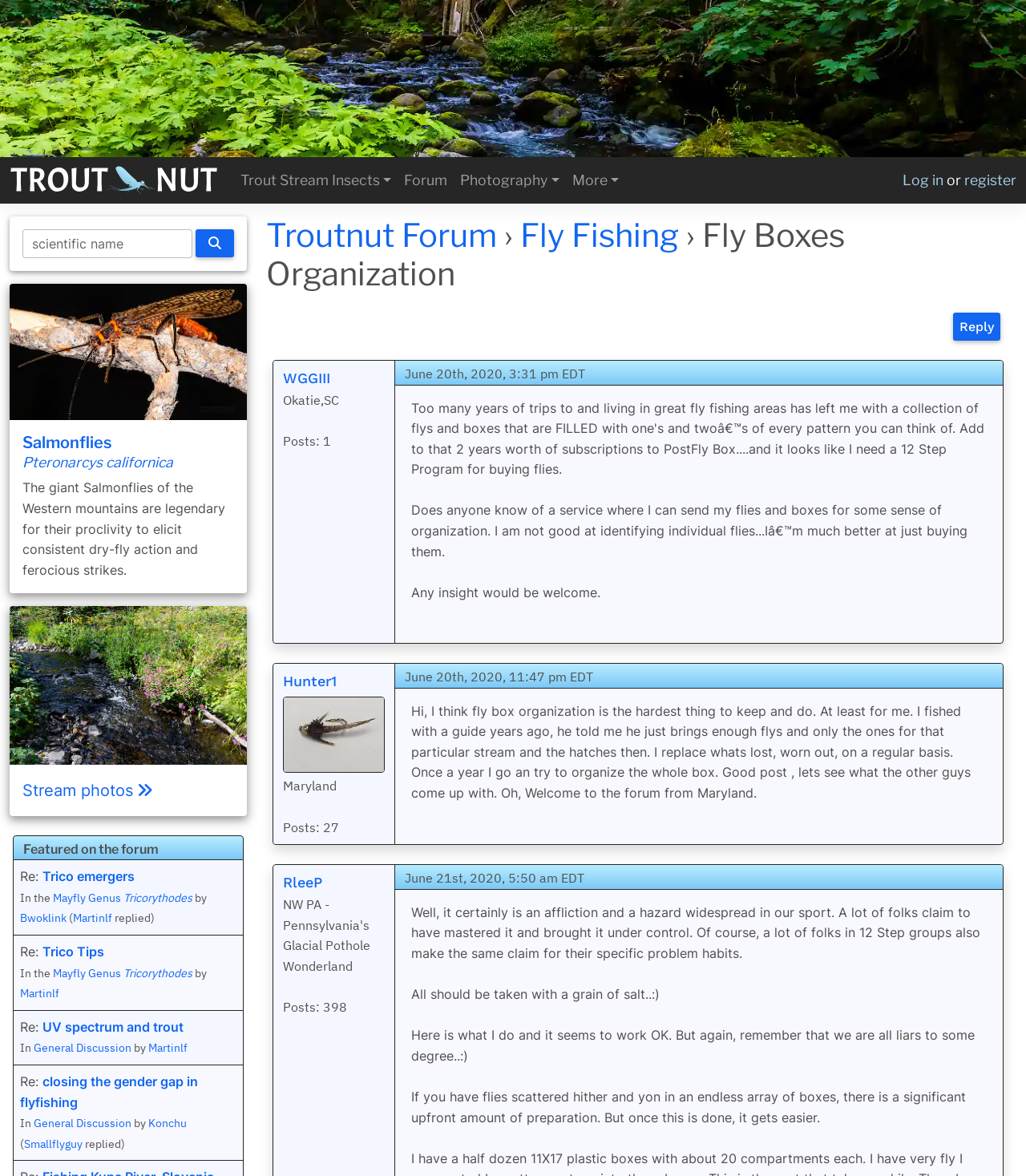Analyze the image and answer the question with as much detail as possible: 
What is the name of the forum?

I found the answer by looking at the heading 'Troutnut Forum› Fly Fishing› Fly Boxes Organization' which indicates that the forum is named 'Troutnut Forum'.